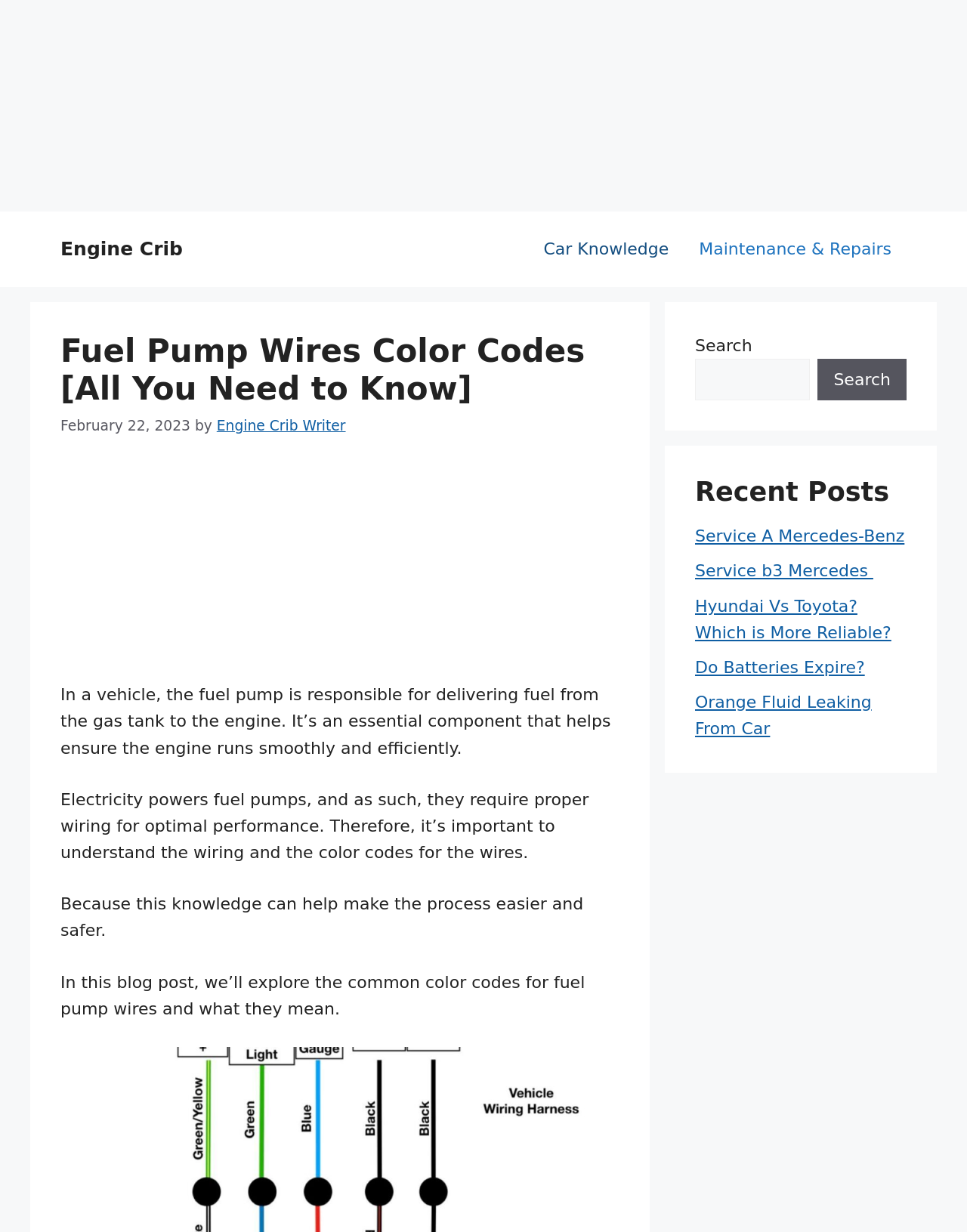Provide a single word or phrase to answer the given question: 
How many recent posts are listed?

5